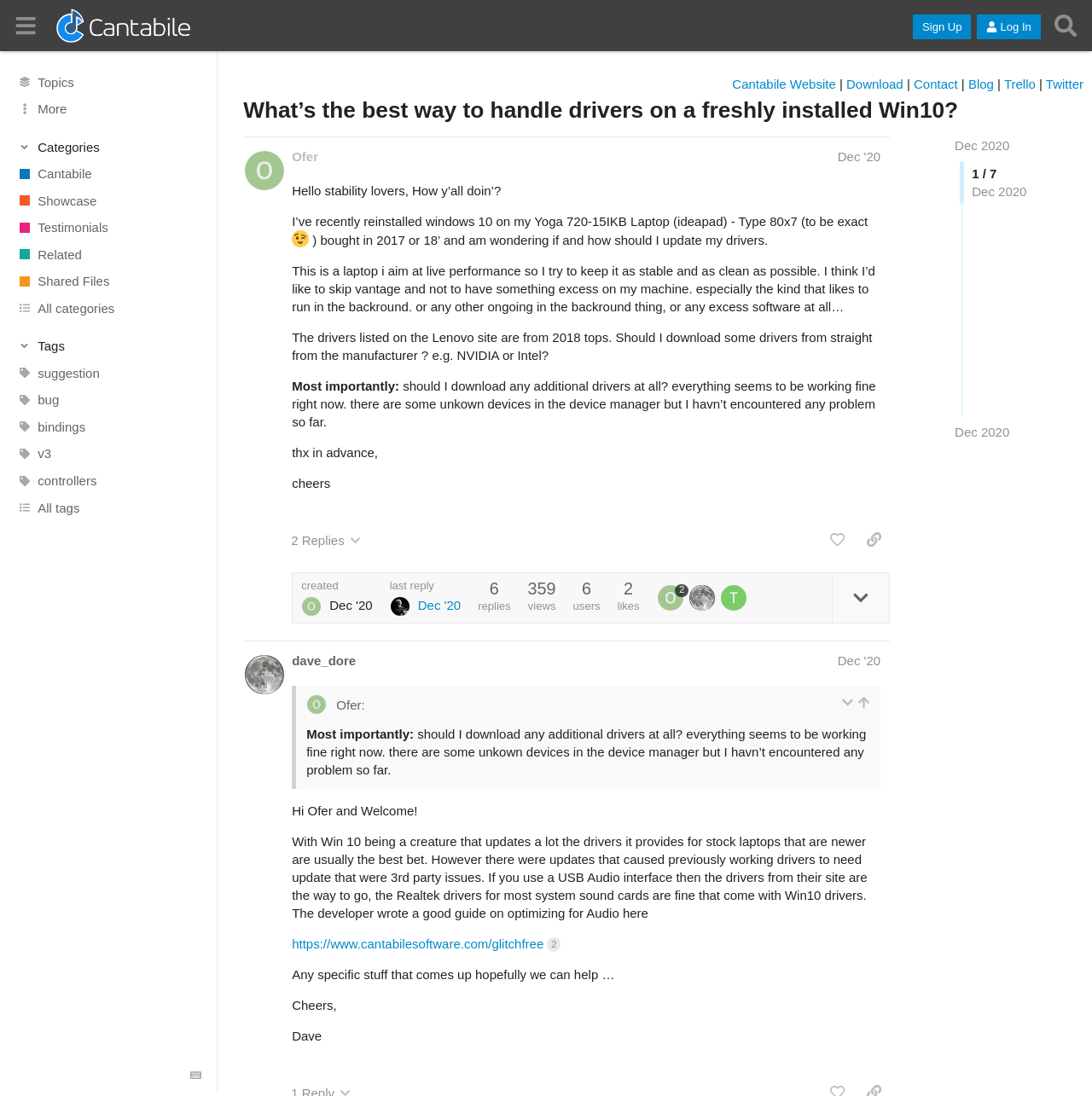What is the name of the laptop model mentioned in the post? Please answer the question using a single word or phrase based on the image.

Yoga 720-15IKB